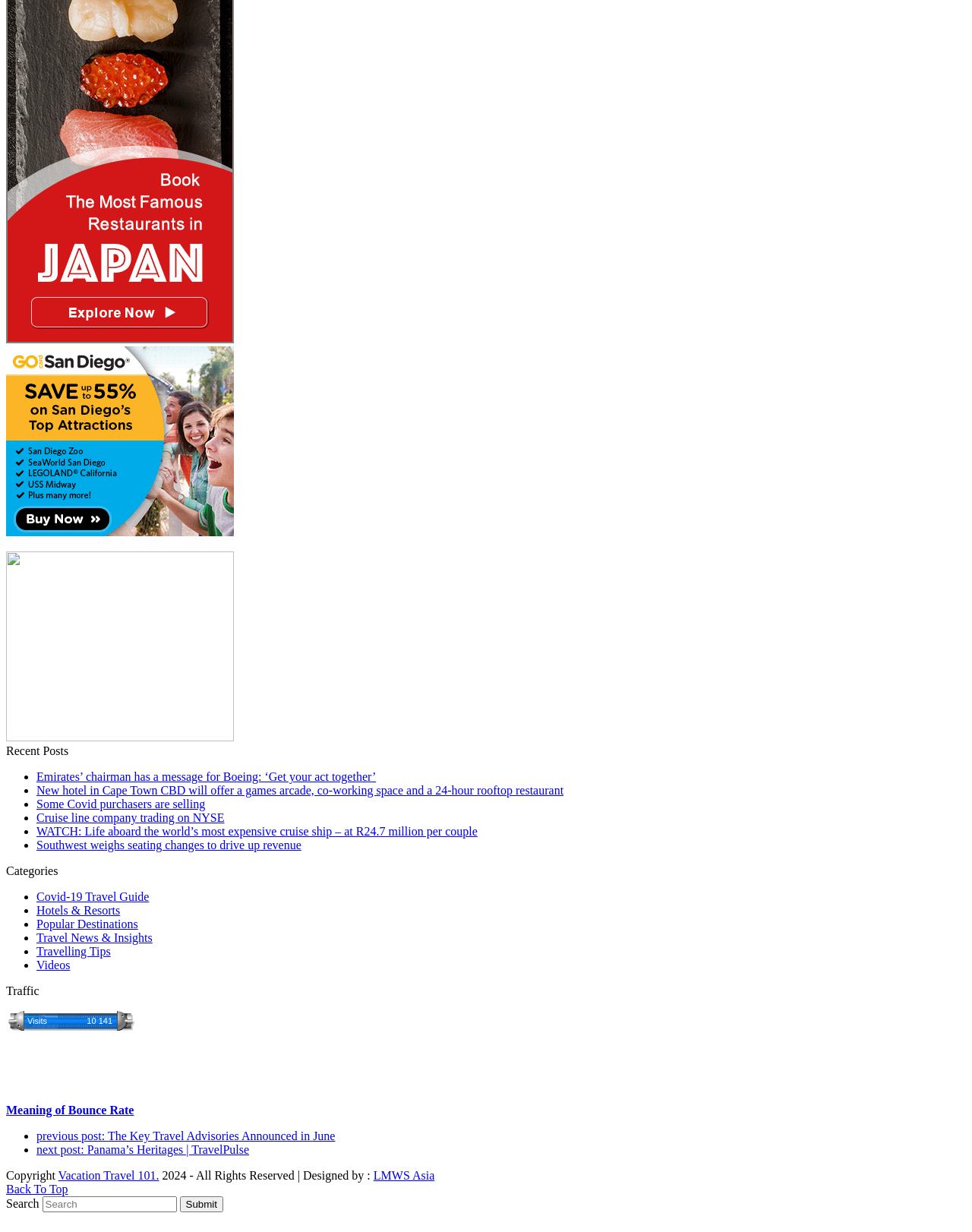Respond to the question with just a single word or phrase: 
What is the link at the very bottom of the webpage?

Back To Top